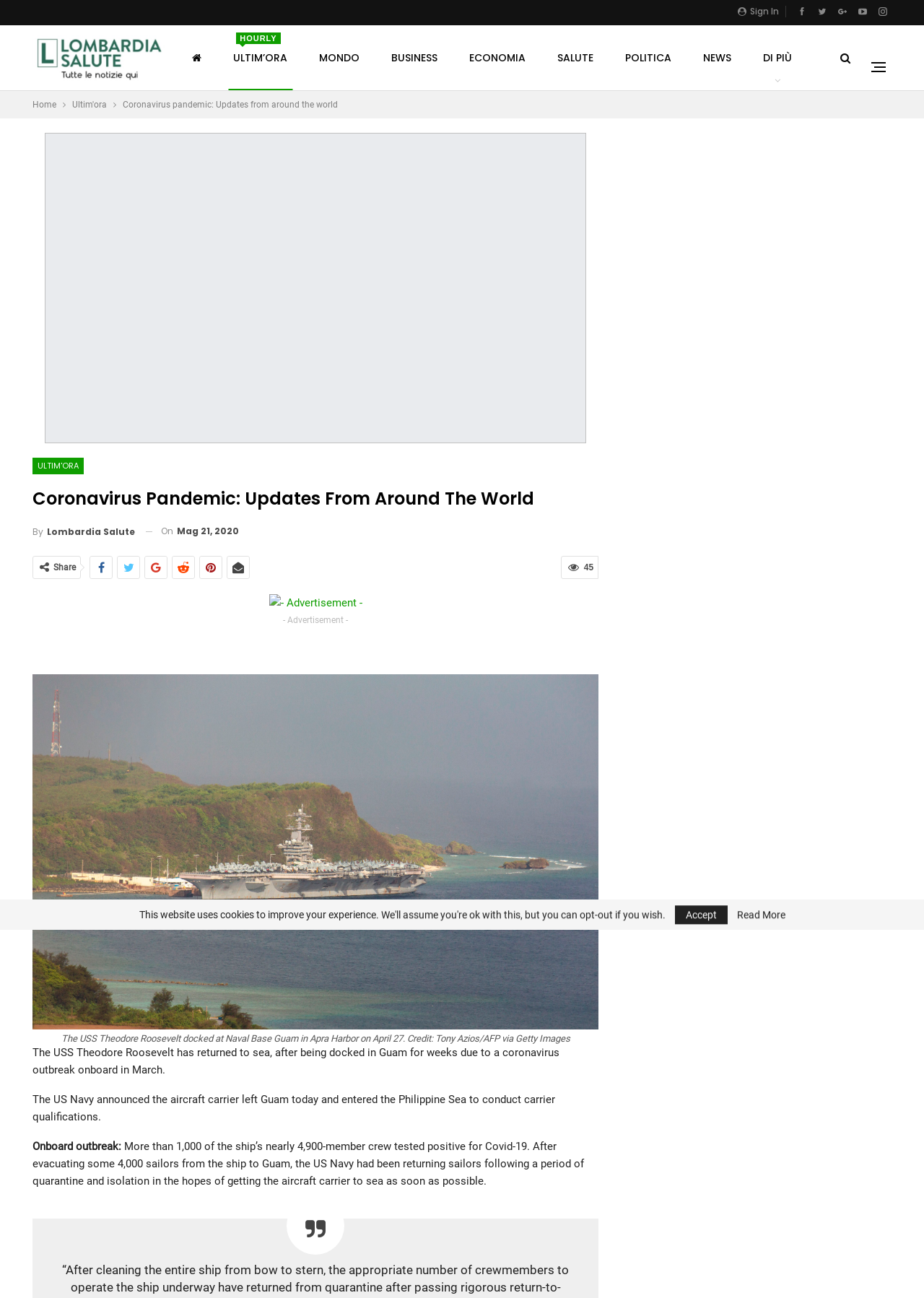Offer a meticulous caption that includes all visible features of the webpage.

This webpage is about the Coronavirus pandemic, specifically focusing on updates from around the world. At the top, there are several links to different sections of the website, including "ULTIM'ORA HOURLY", "MONDO", "BUSINESS", and more. Below these links, there is a navigation bar with breadcrumbs, showing the current page's location within the website.

The main content of the page is an article about the USS Theodore Roosevelt, which has returned to sea after being docked in Guam due to a coronavirus outbreak onboard. The article is accompanied by a large image of the USS Theodore Roosevelt docked at Naval Base Guam, with a caption crediting Tony Azios/AFP via Getty Images.

Above the article, there is a heading that reads "Coronavirus Pandemic: Updates From Around The World" and a link to the author, "Lombardia Salute". There is also a timestamp showing the article was published on May 21, 2020.

The article itself is divided into several paragraphs, discussing the outbreak on the ship, the evacuation of sailors, and the US Navy's efforts to get the aircraft carrier back to sea. There are also several social media sharing links and a "Share" button at the top of the article.

At the bottom of the page, there is an advertisement, and below that, there are several links to other sections of the website, including "Home", "Ultim'ora", and more.